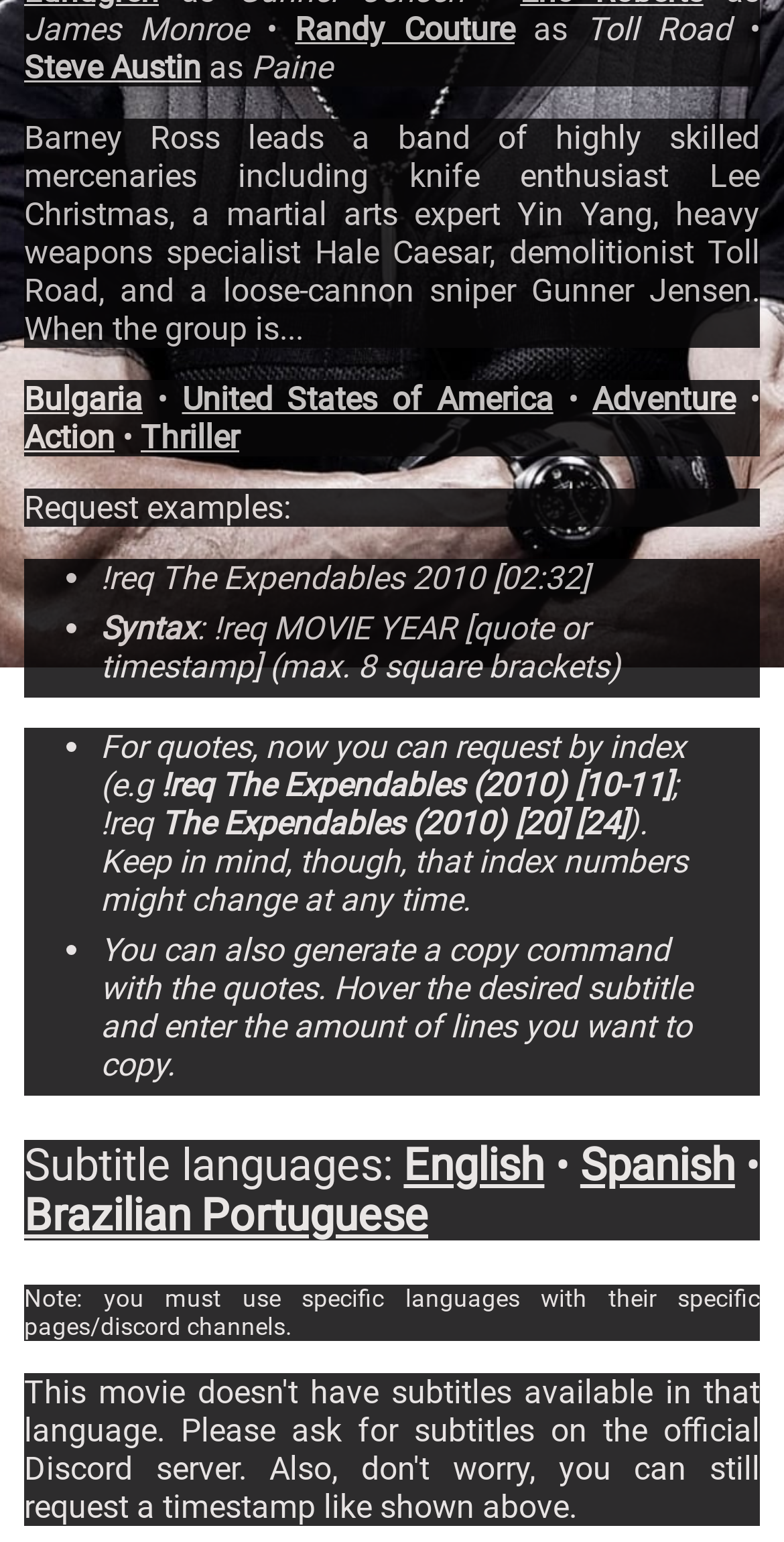Determine the bounding box coordinates (top-left x, top-left y, bottom-right x, bottom-right y) of the UI element described in the following text: Brazilian Portuguese

[0.031, 0.772, 0.546, 0.805]